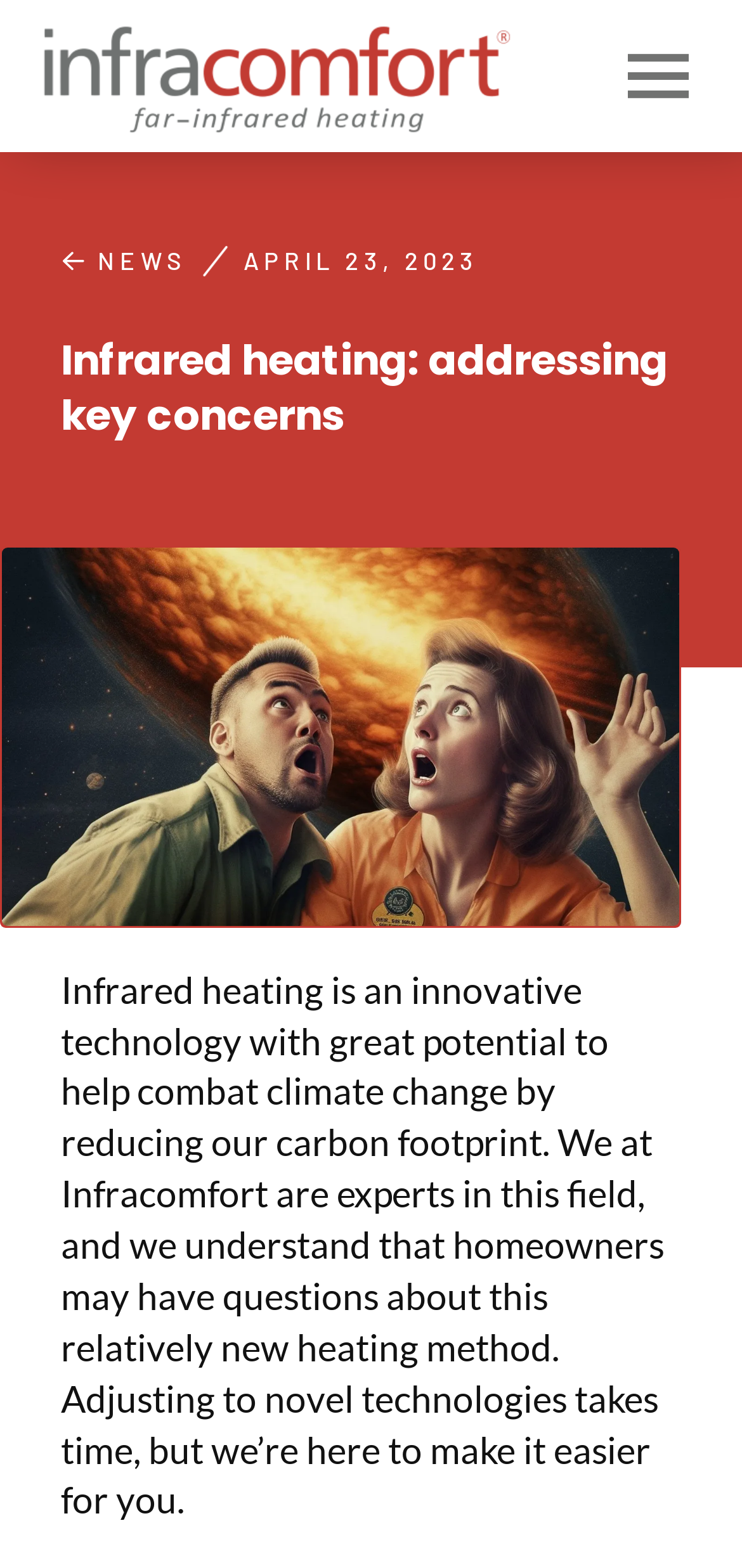Use a single word or phrase to answer the question: What is the main benefit of infrared heating mentioned in the article?

Reducing carbon footprint